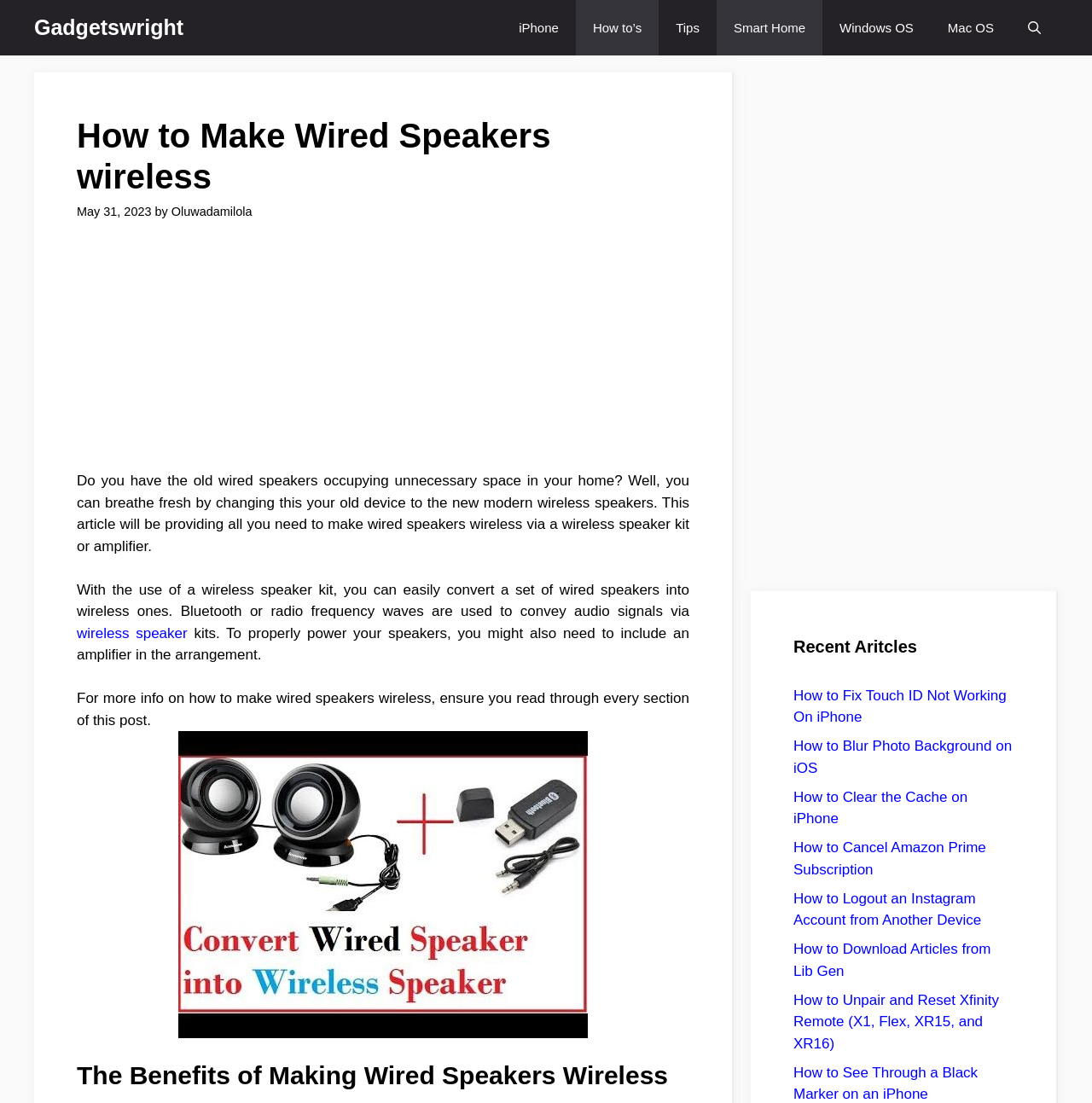Please identify the bounding box coordinates of the element I need to click to follow this instruction: "Learn about 'The Benefits of Making Wired Speakers Wireless'".

[0.07, 0.961, 0.631, 0.989]